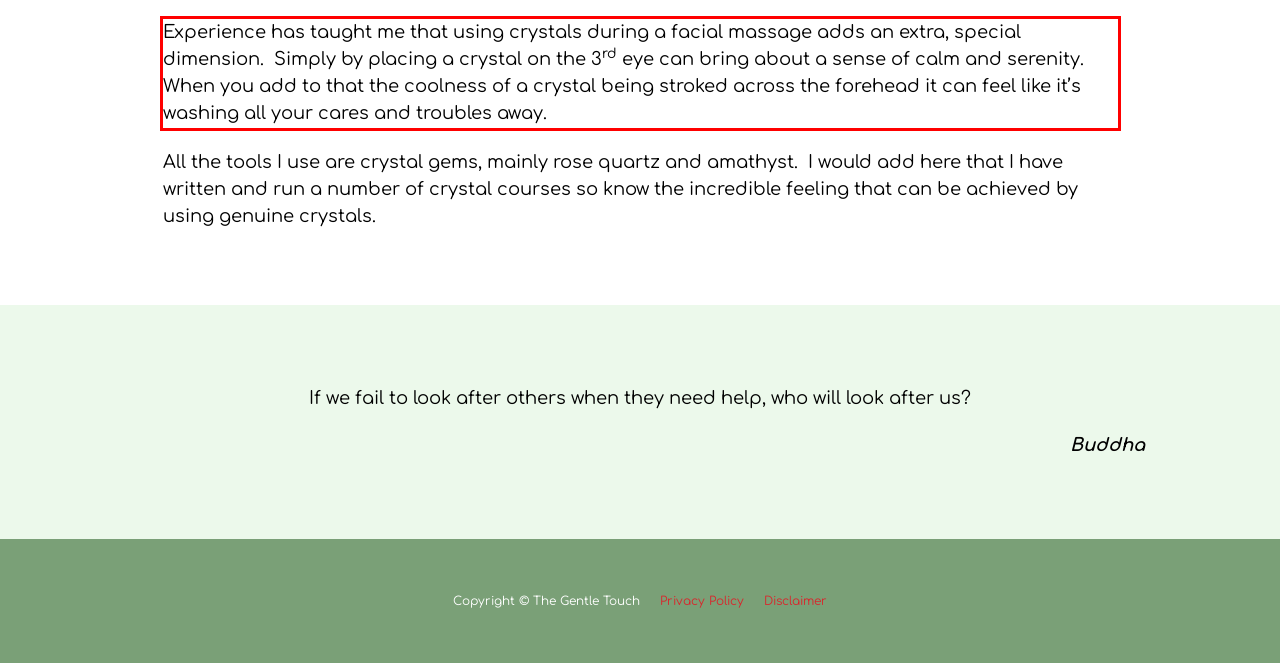You have a screenshot of a webpage, and there is a red bounding box around a UI element. Utilize OCR to extract the text within this red bounding box.

Experience has taught me that using crystals during a facial massage adds an extra, special dimension. Simply by placing a crystal on the 3rd eye can bring about a sense of calm and serenity. When you add to that the coolness of a crystal being stroked across the forehead it can feel like it’s washing all your cares and troubles away.